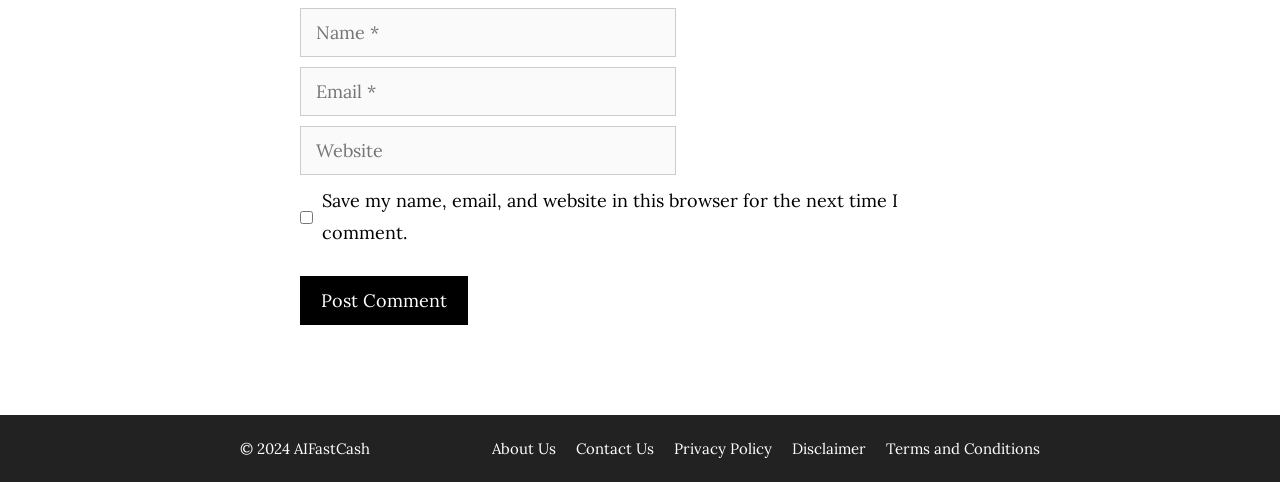Find the bounding box coordinates of the clickable area required to complete the following action: "Post a comment".

[0.234, 0.573, 0.366, 0.675]